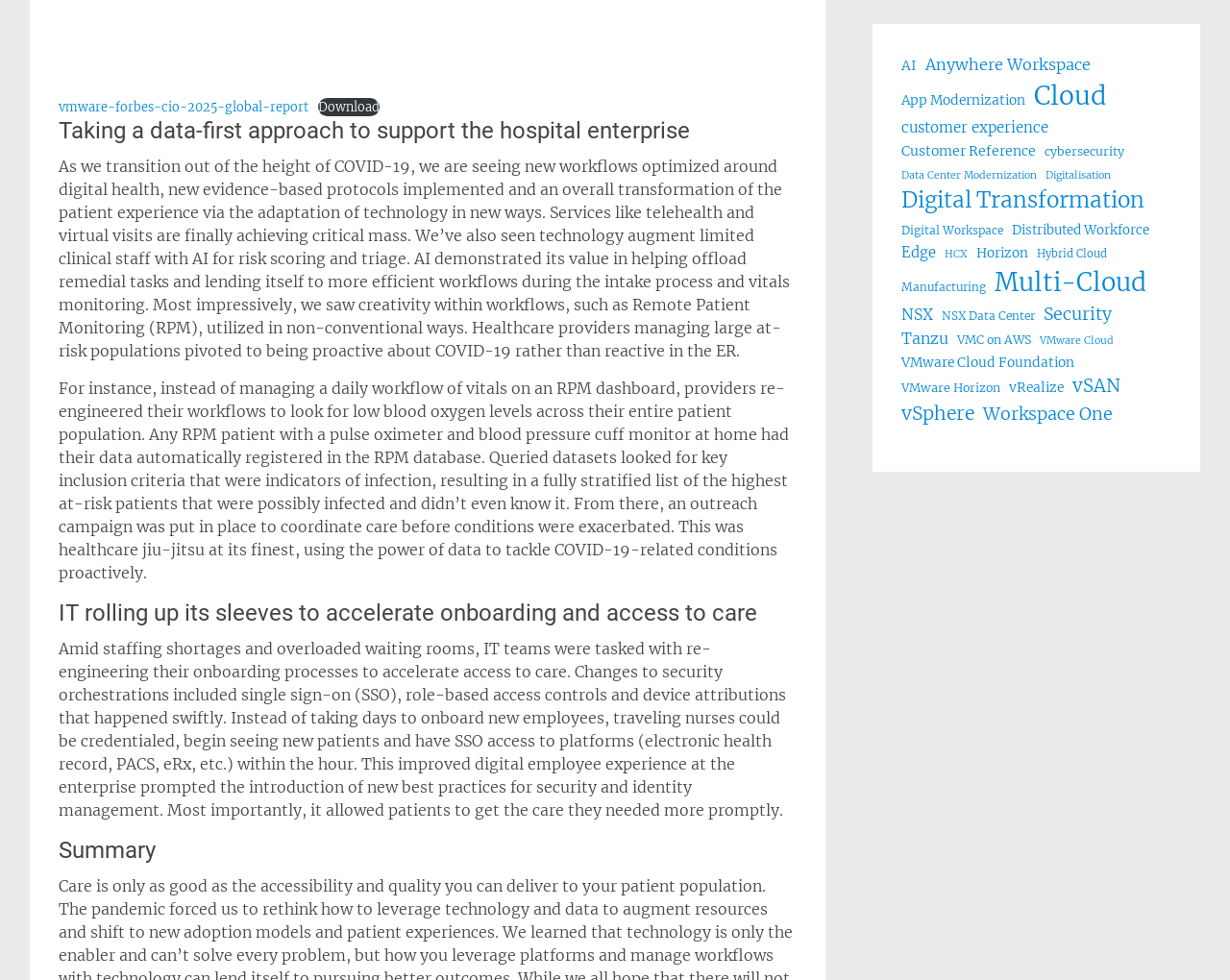Provide the bounding box coordinates of the HTML element this sentence describes: "Data Center Modernization".

[0.733, 0.172, 0.843, 0.188]